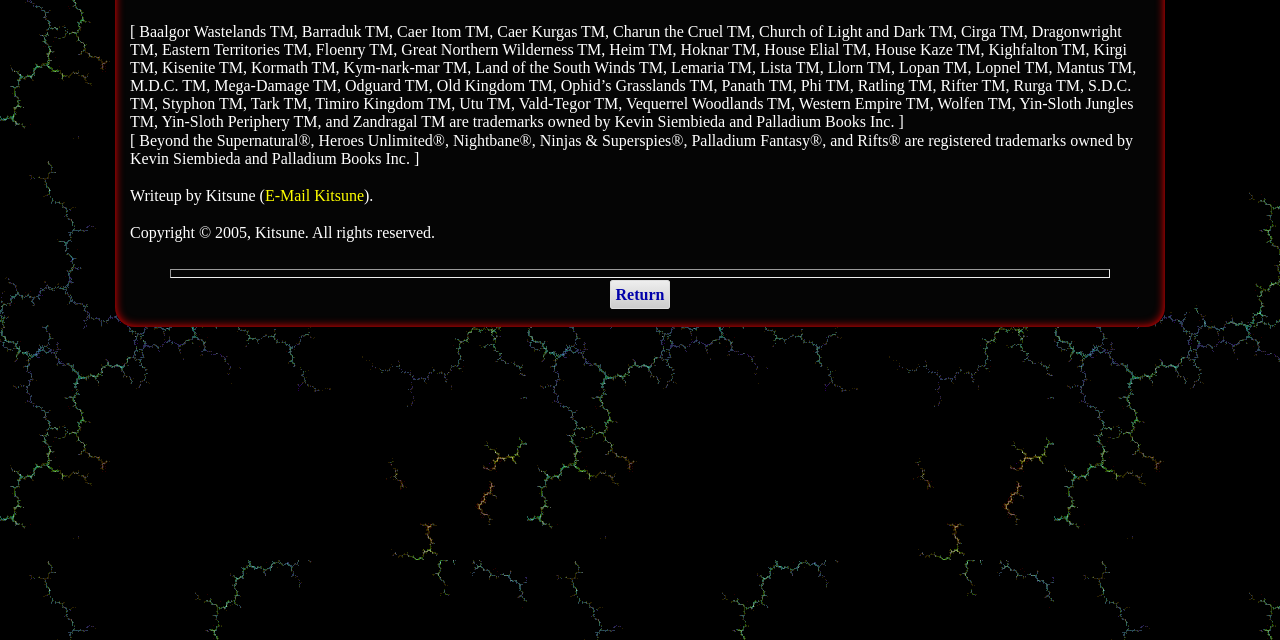From the screenshot, find the bounding box of the UI element matching this description: "Return". Supply the bounding box coordinates in the form [left, top, right, bottom], each a float between 0 and 1.

[0.476, 0.438, 0.524, 0.483]